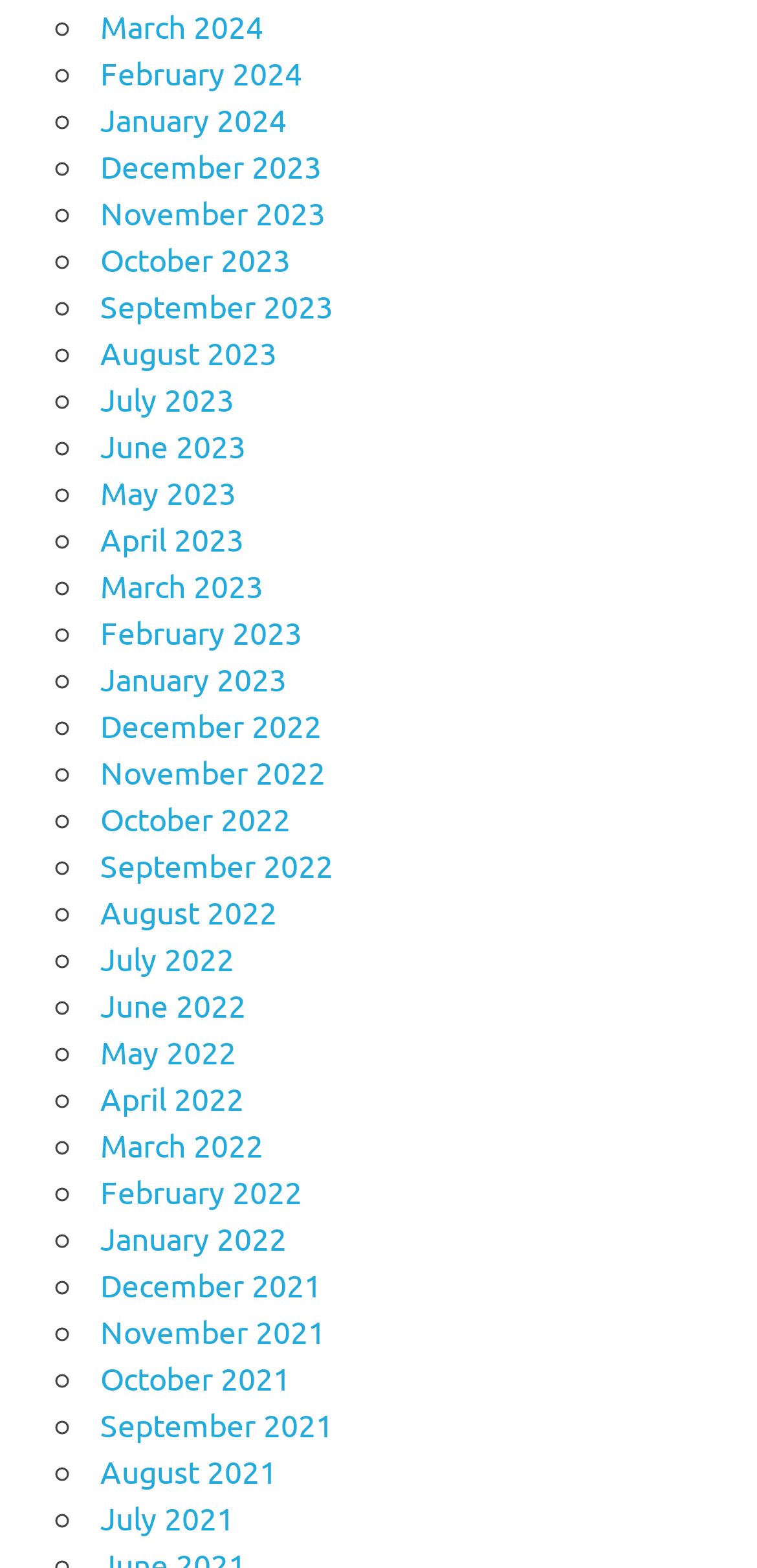Identify the bounding box coordinates of the section that should be clicked to achieve the task described: "View February 2023".

[0.133, 0.391, 0.399, 0.415]